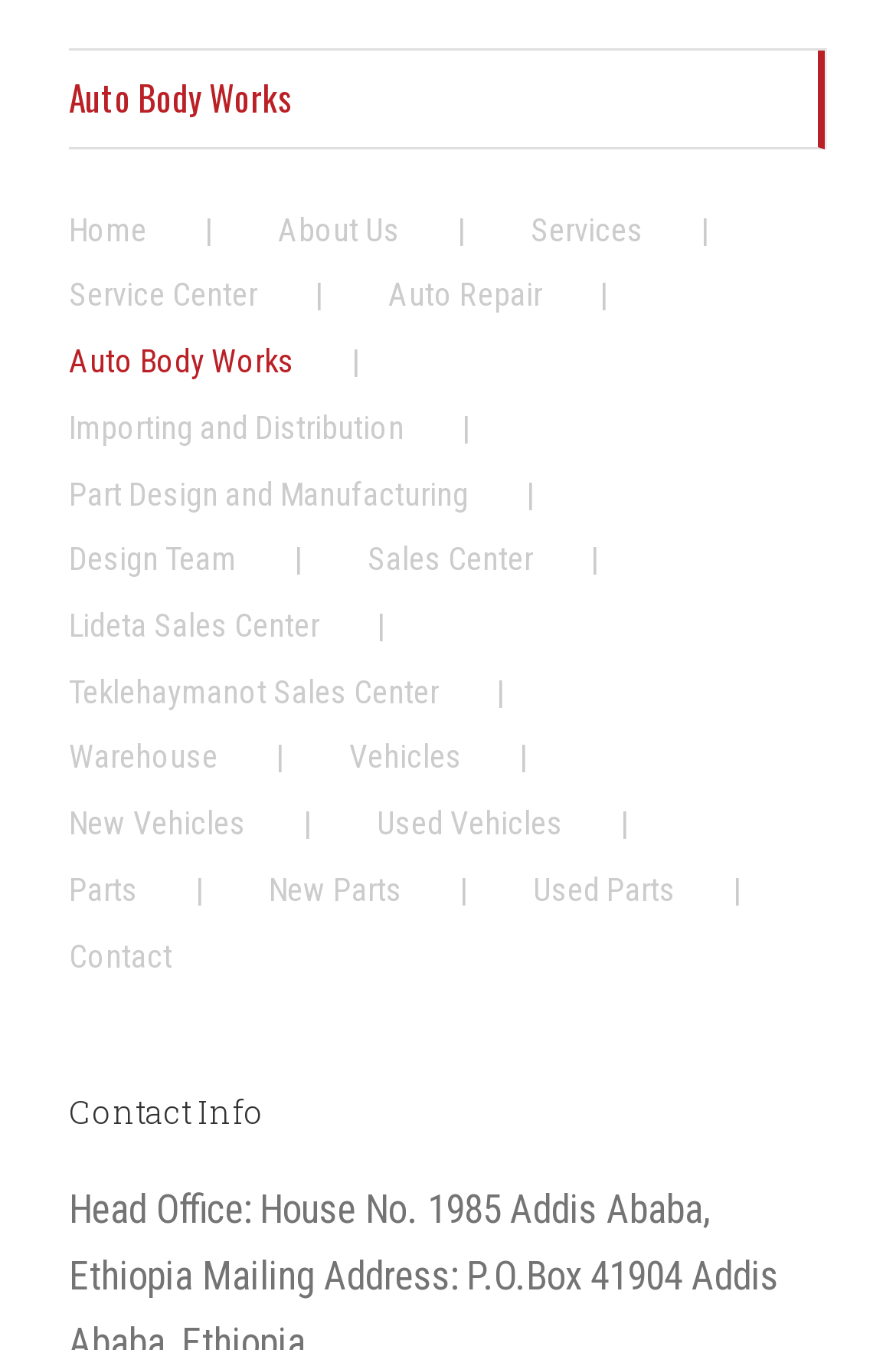Give a one-word or one-phrase response to the question:
How many types of vehicles are available?

2